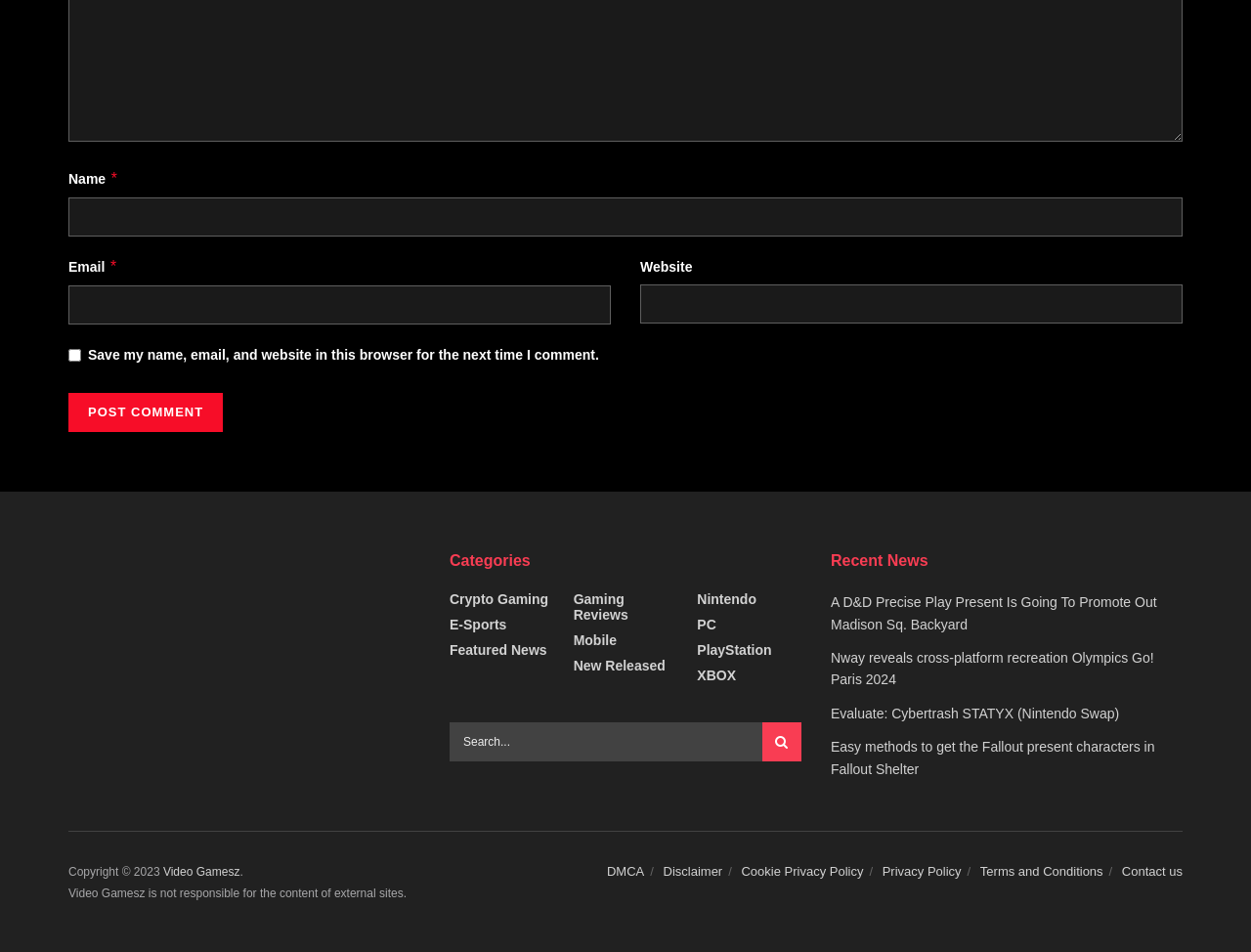Identify the bounding box coordinates of the area that should be clicked in order to complete the given instruction: "Post a comment". The bounding box coordinates should be four float numbers between 0 and 1, i.e., [left, top, right, bottom].

[0.055, 0.413, 0.178, 0.454]